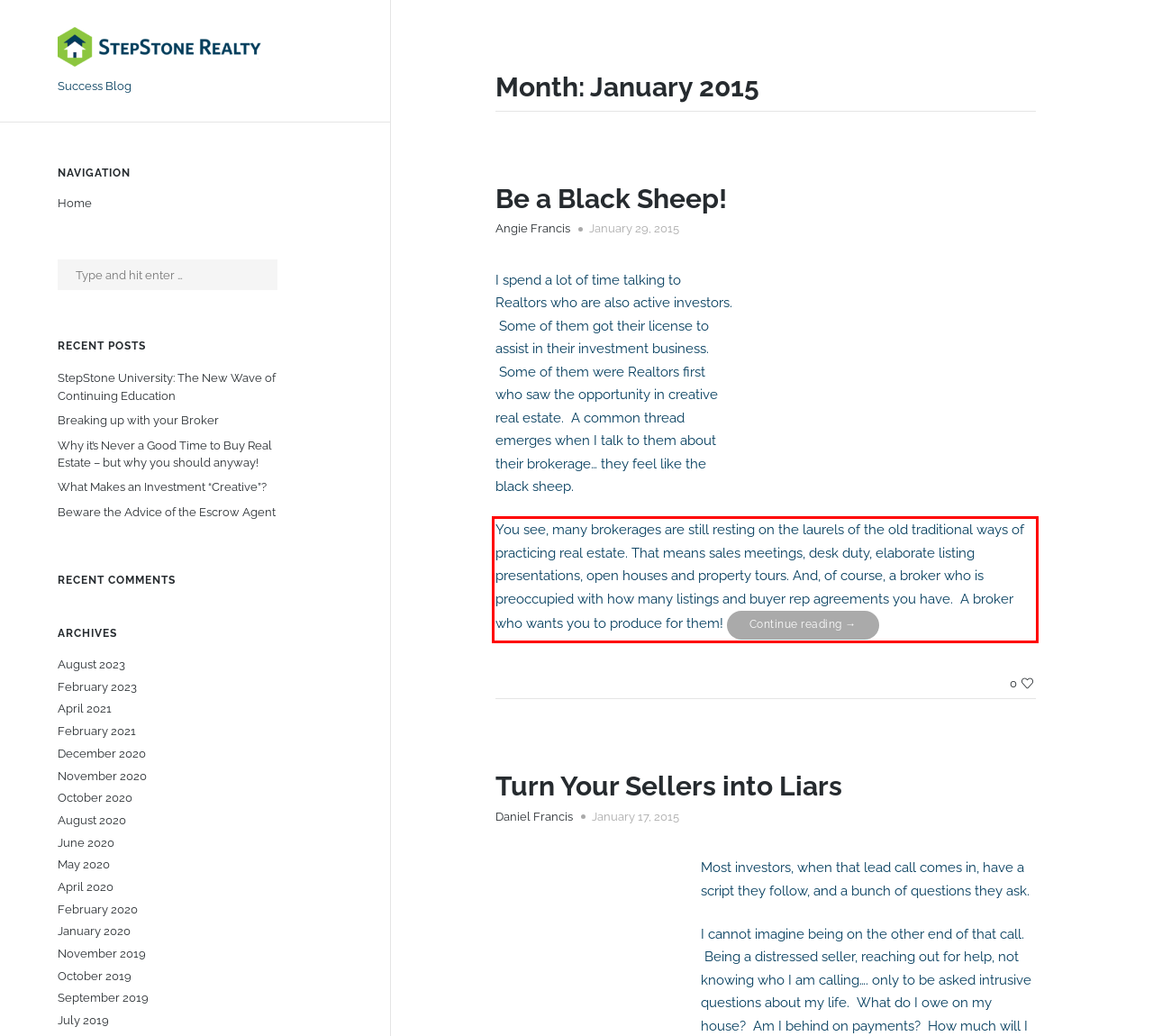You are presented with a webpage screenshot featuring a red bounding box. Perform OCR on the text inside the red bounding box and extract the content.

You see, many brokerages are still resting on the laurels of the old traditional ways of practicing real estate. That means sales meetings, desk duty, elaborate listing presentations, open houses and property tours. And, of course, a broker who is preoccupied with how many listings and buyer rep agreements you have. A broker who wants you to produce for them! Continue reading “Be a Black Sheep!” →